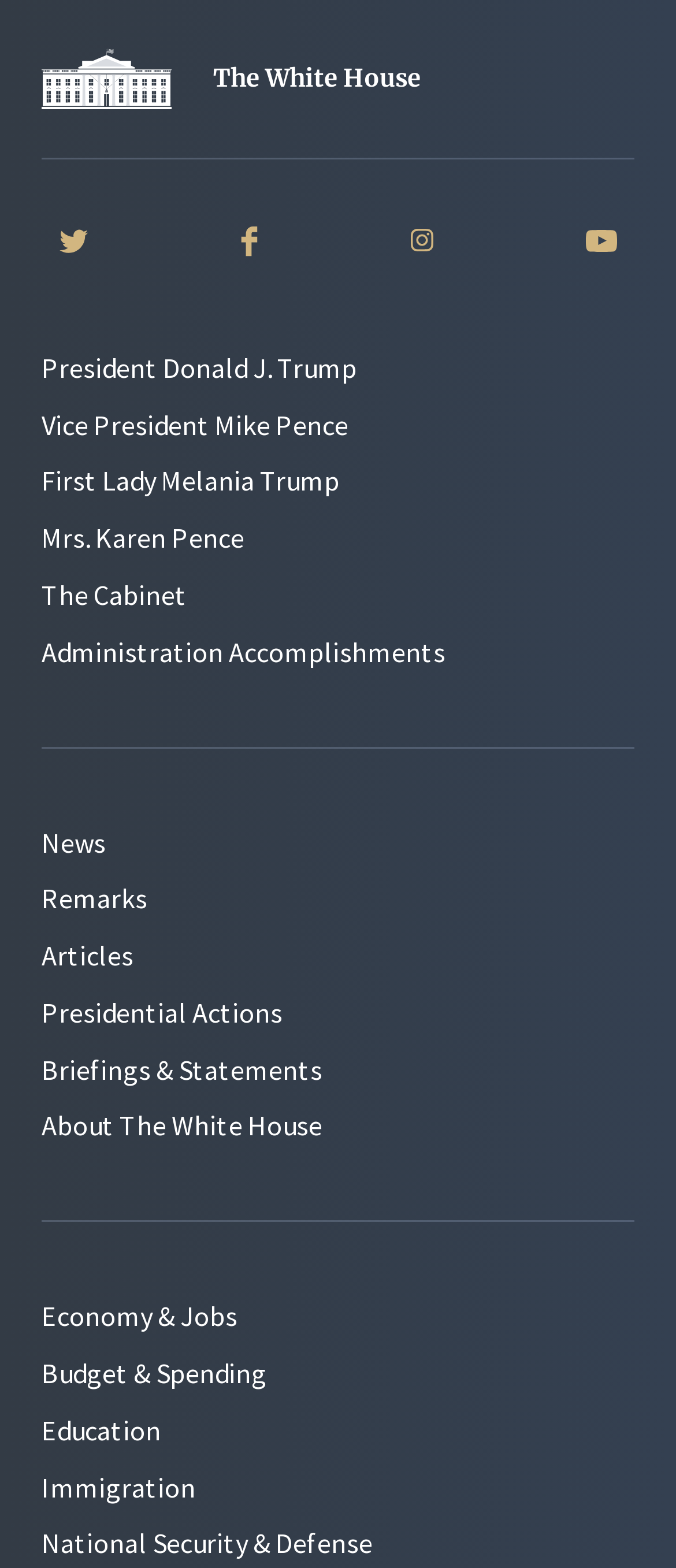Please determine the bounding box coordinates of the clickable area required to carry out the following instruction: "Learn about Economy & Jobs". The coordinates must be four float numbers between 0 and 1, represented as [left, top, right, bottom].

[0.062, 0.828, 0.351, 0.85]